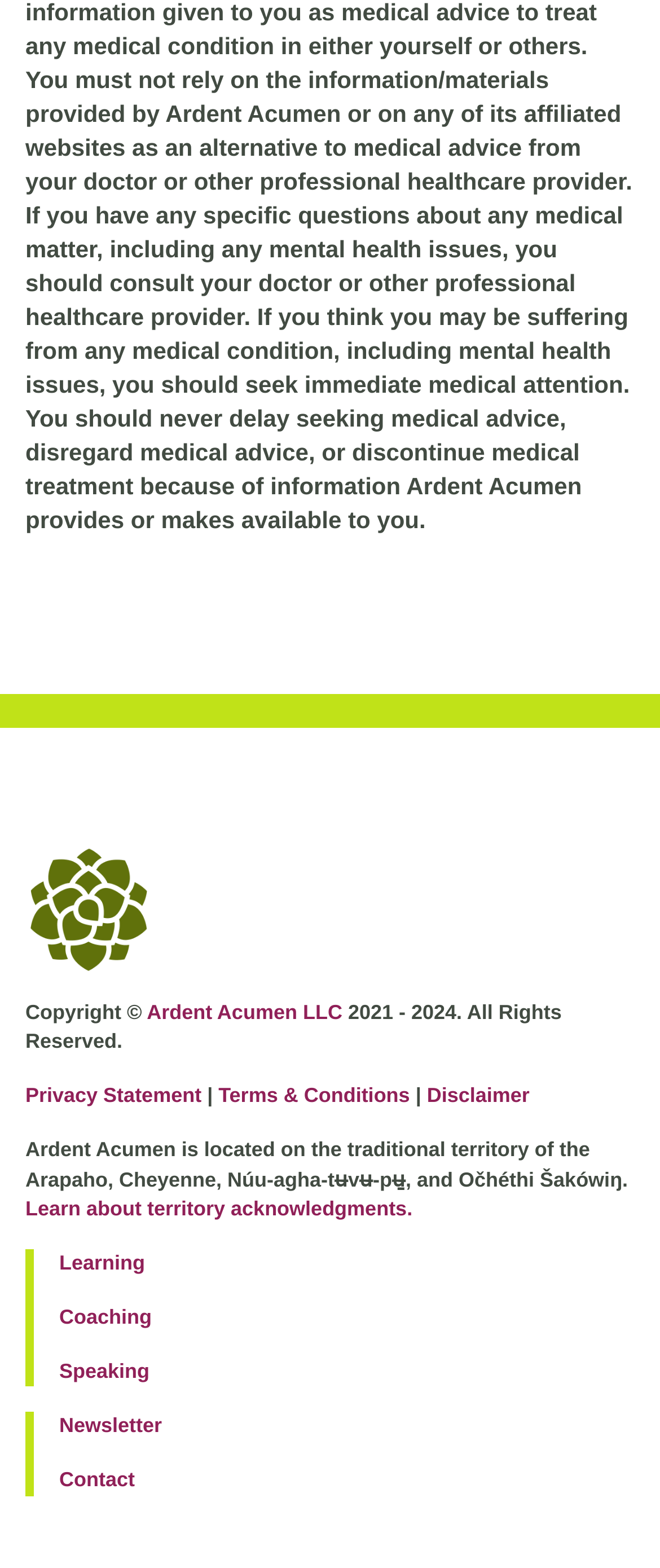Locate the bounding box of the user interface element based on this description: "Learn about territory acknowledgments.".

[0.038, 0.763, 0.625, 0.778]